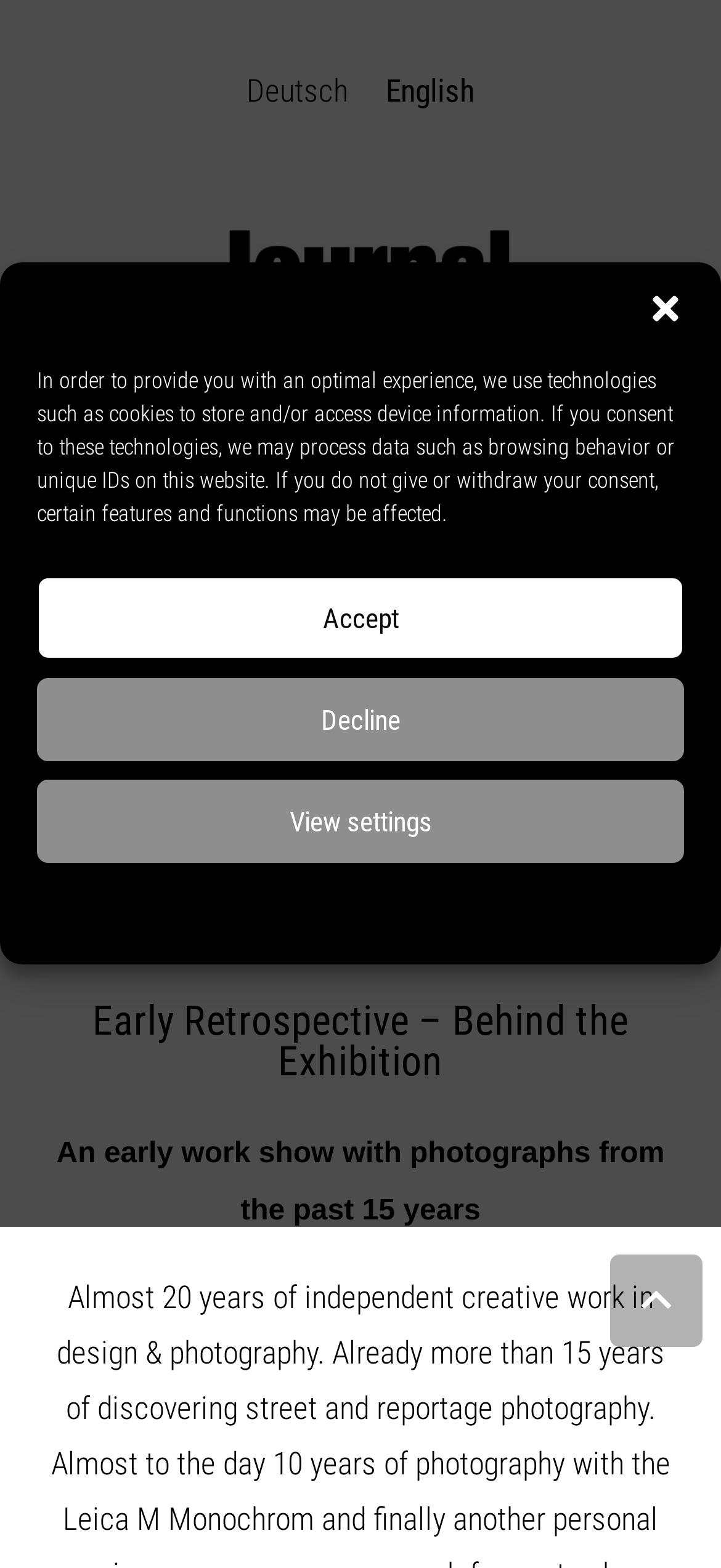Please identify the bounding box coordinates of the element I need to click to follow this instruction: "View settings".

[0.051, 0.497, 0.949, 0.55]